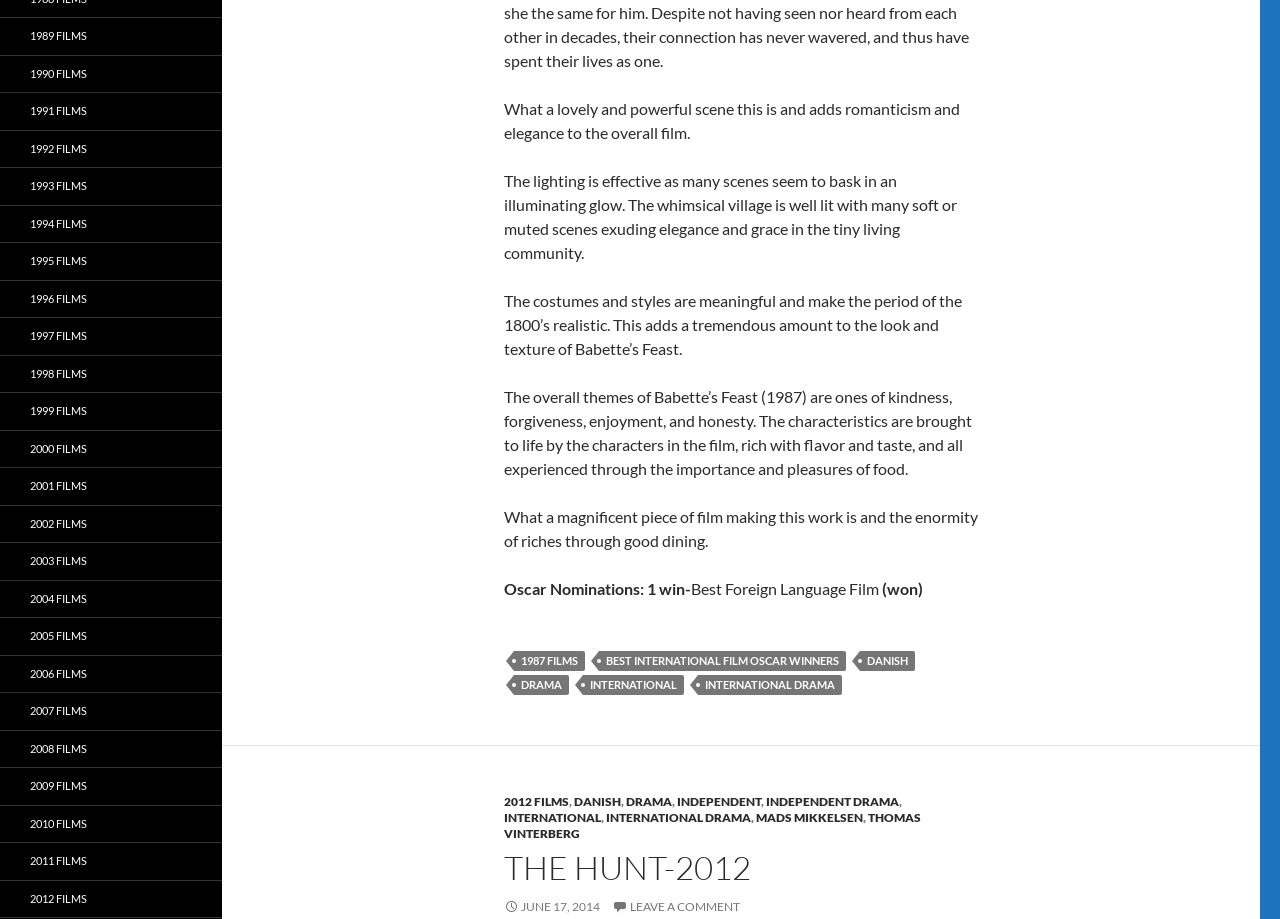What is the name of the director of The Hunt?
Look at the image and respond with a one-word or short phrase answer.

Thomas Vinterberg